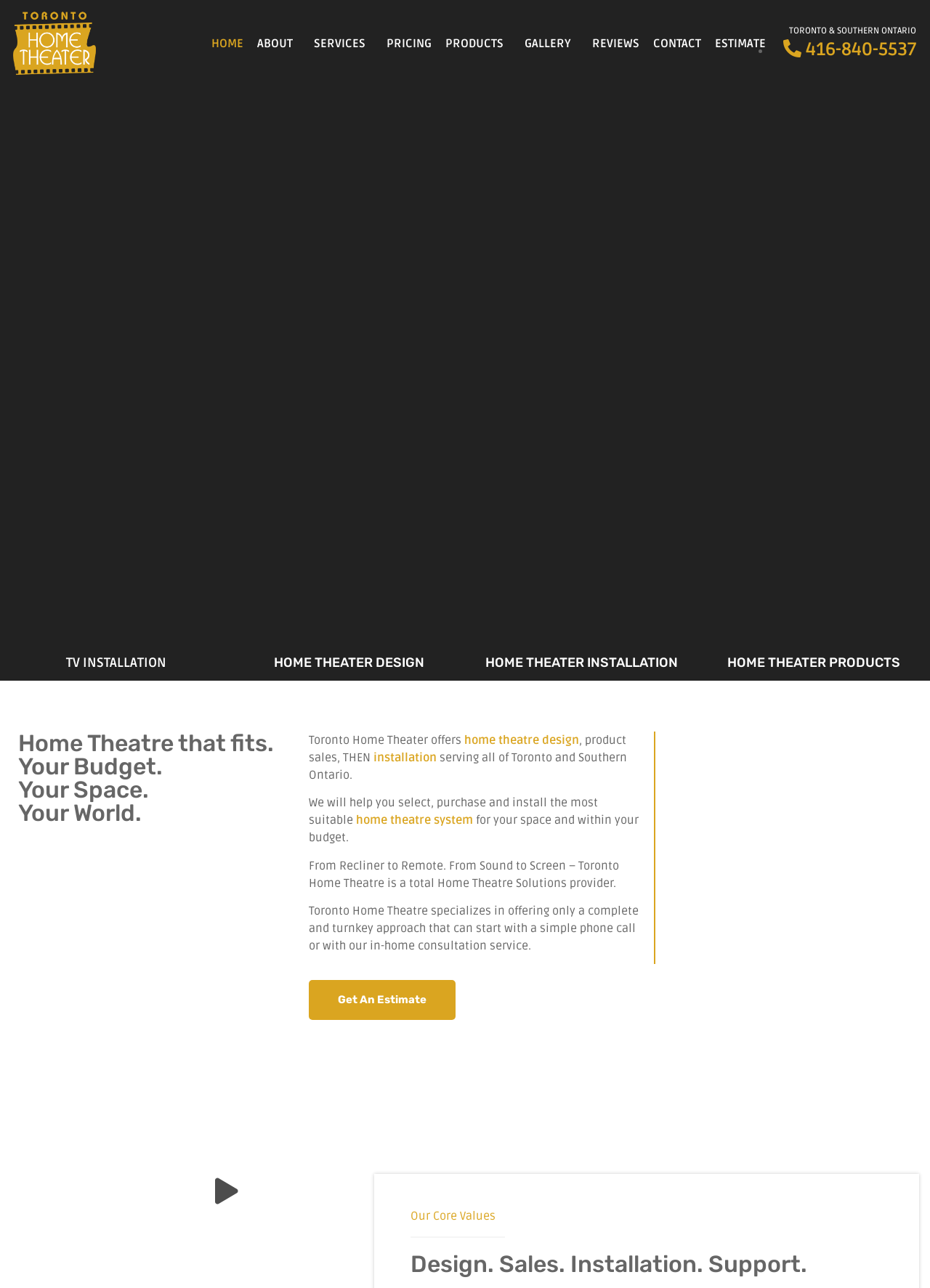What is the company's name?
Using the information from the image, answer the question thoroughly.

I found the company's name by looking at the logo link at the top left corner of the webpage, which says 'Toronto Home Theater Logo'.